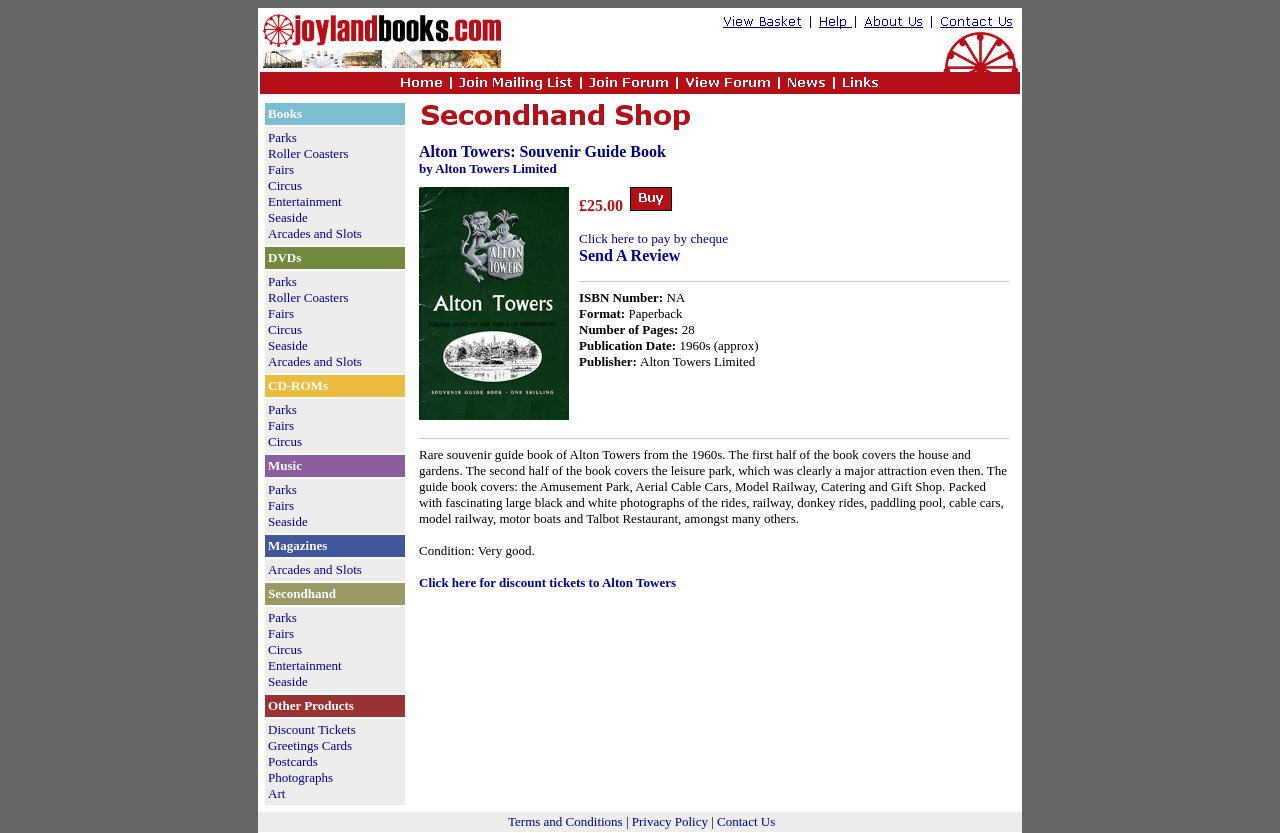Locate the coordinates of the bounding box for the clickable region that fulfills this instruction: "Click on Music".

[0.209, 0.55, 0.236, 0.568]